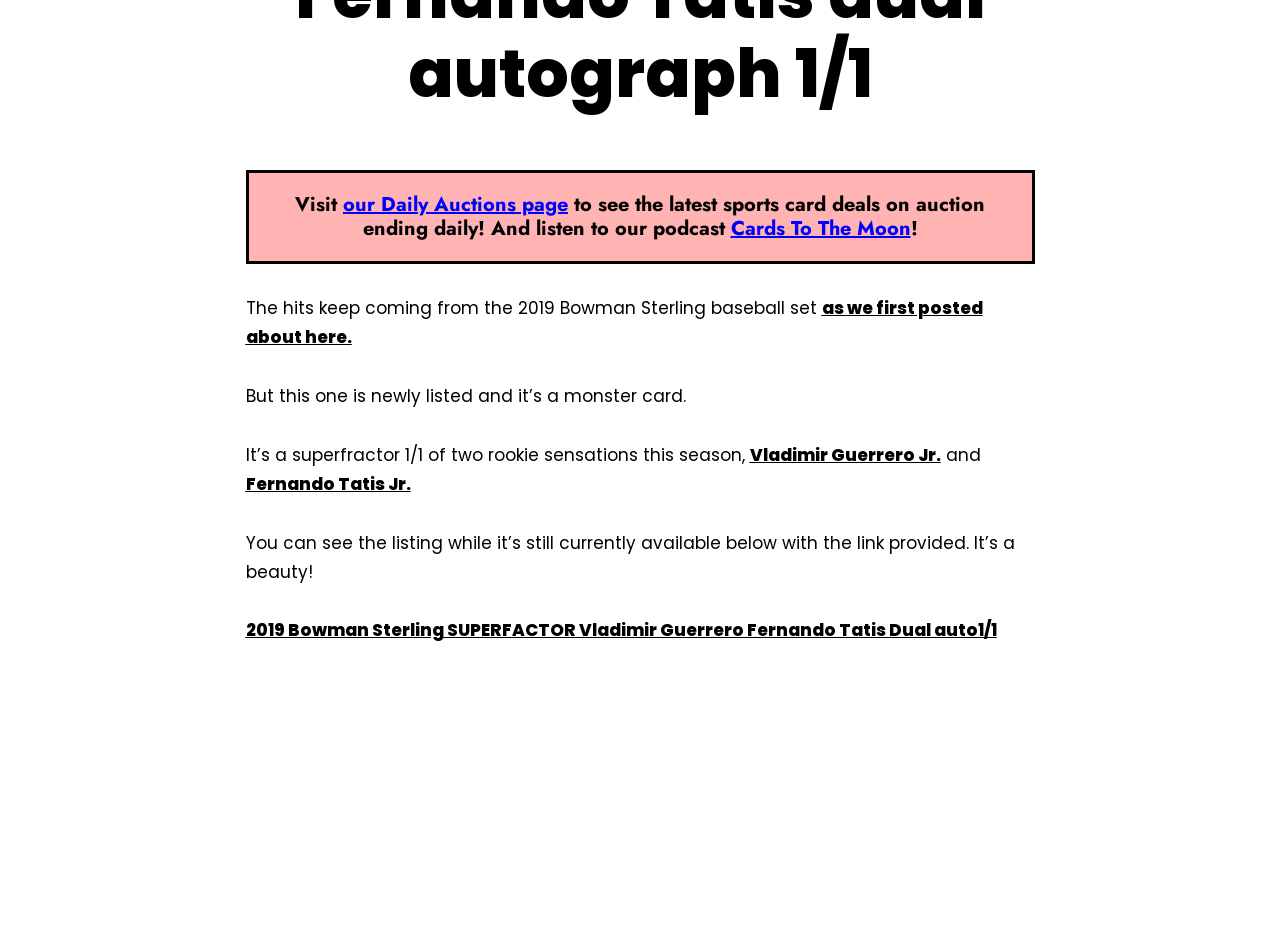Given the description "Fernando Tatis Jr.", determine the bounding box of the corresponding UI element.

[0.192, 0.501, 0.321, 0.526]